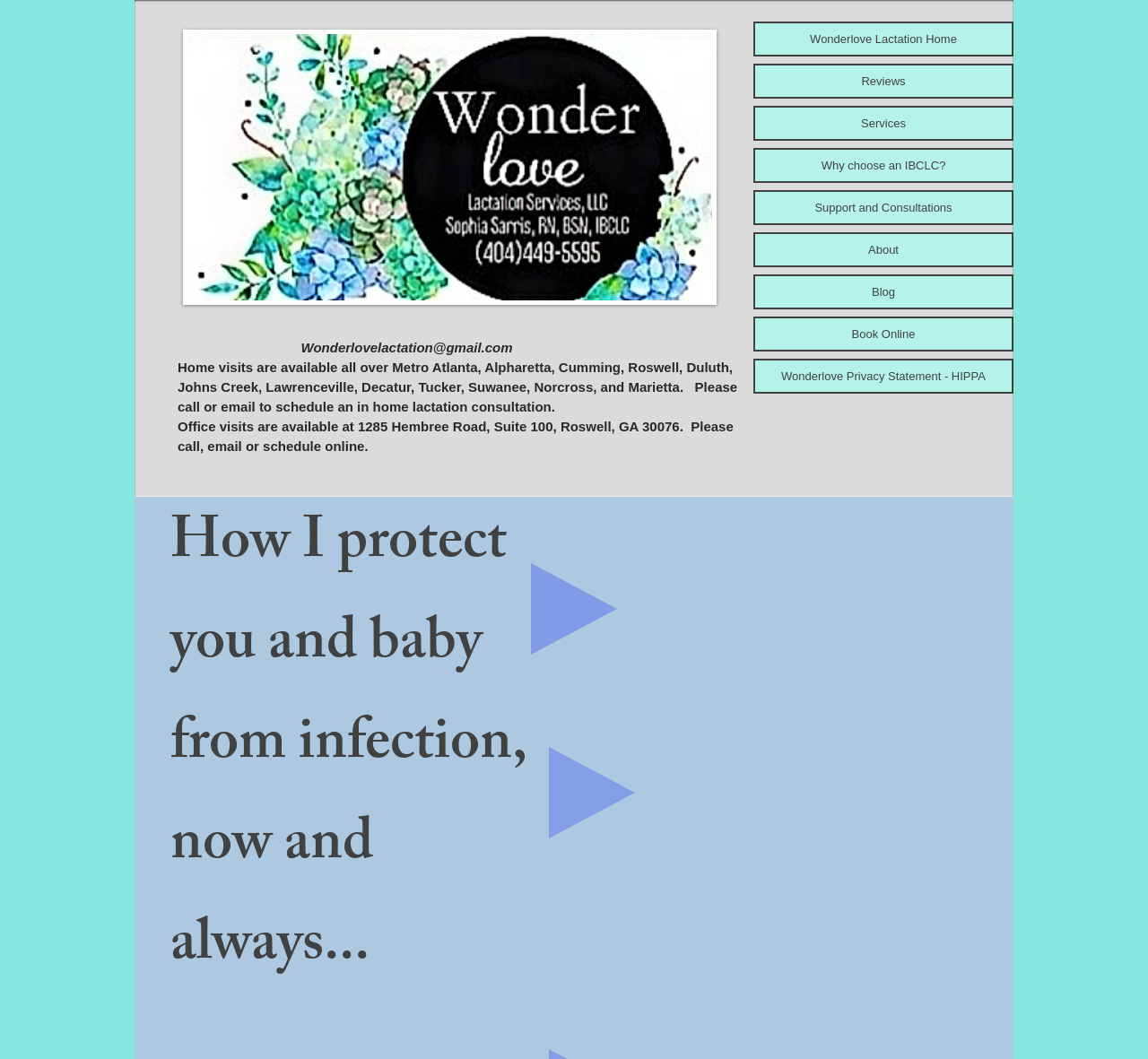What services are offered by Wonderlove Lactation?
Refer to the image and give a detailed response to the question.

Based on the webpage, it is clear that Wonderlove Lactation offers both home and office lactation visits. This is evident from the heading that mentions 'Home visits are available all over Metro Atlanta...' and 'Office visits are available at 1285 Hembree Road, Suite 100, Roswell, GA 30076.'